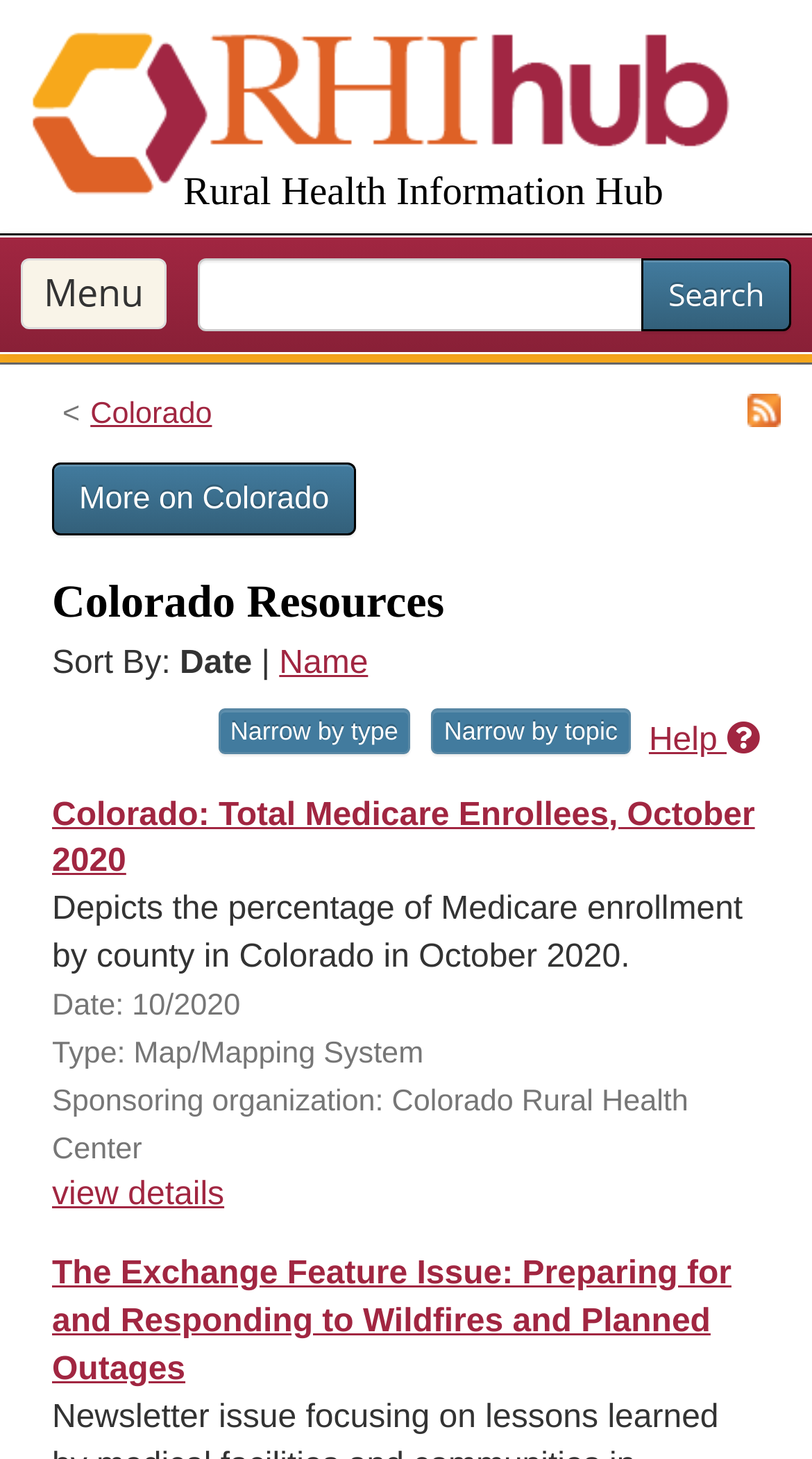Please give a concise answer to this question using a single word or phrase: 
What is the topic of the resource 'Colorado: Total Medicare Enrollees, October 2020'?

Medicare enrollment in Colorado